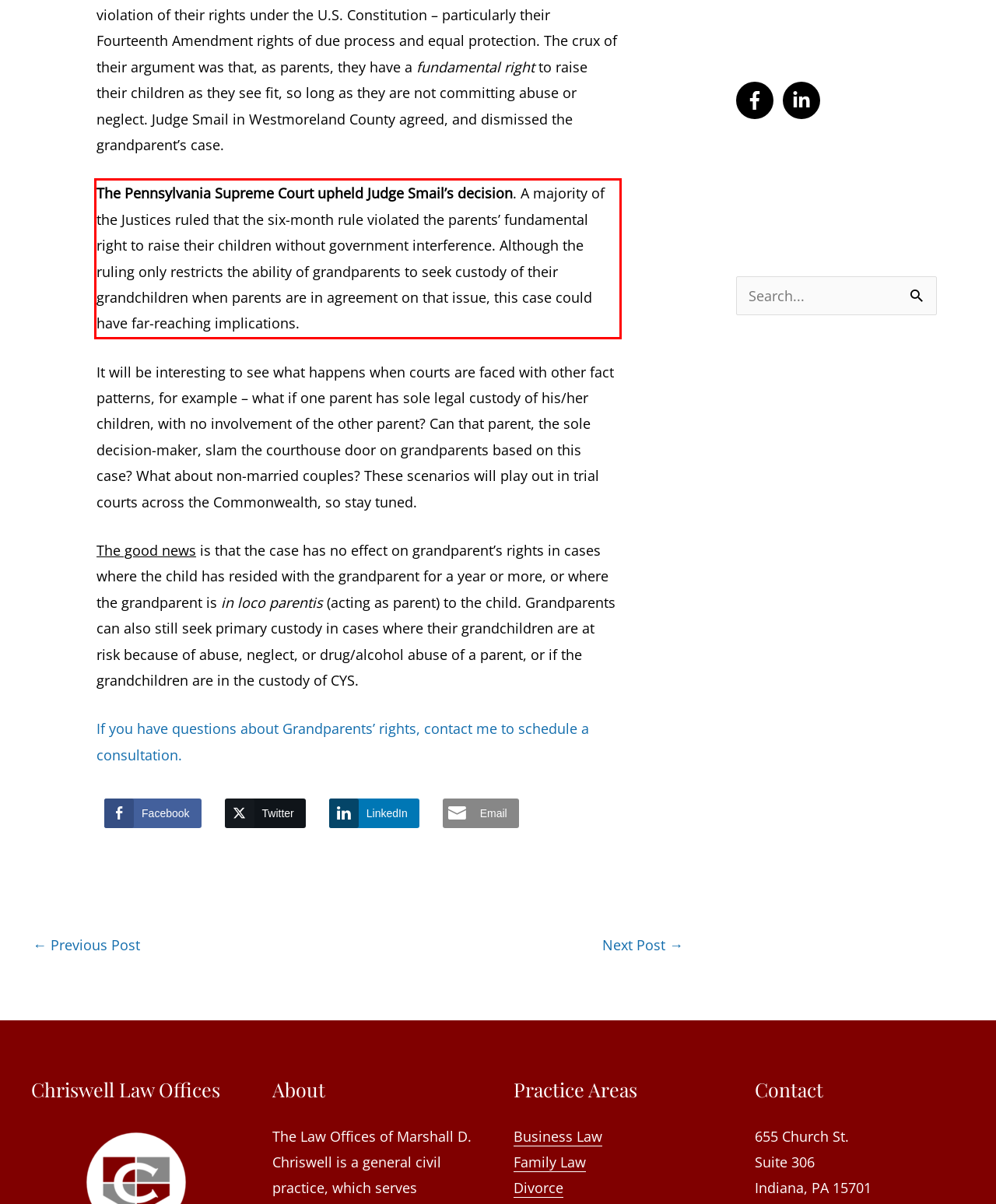You have a screenshot of a webpage, and there is a red bounding box around a UI element. Utilize OCR to extract the text within this red bounding box.

The Pennsylvania Supreme Court upheld Judge Smail’s decision. A majority of the Justices ruled that the six-month rule violated the parents’ fundamental right to raise their children without government interference. Although the ruling only restricts the ability of grandparents to seek custody of their grandchildren when parents are in agreement on that issue, this case could have far-reaching implications.